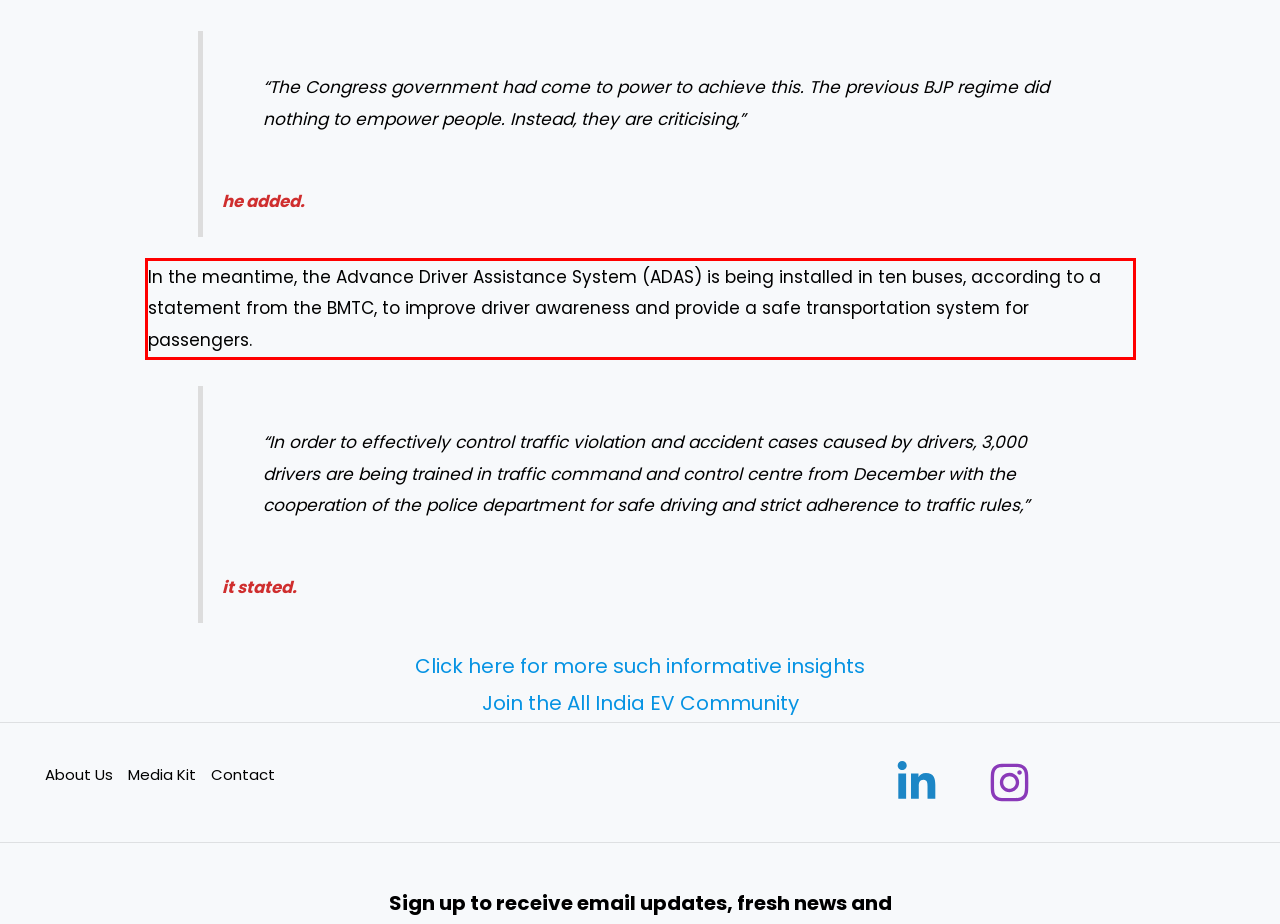View the screenshot of the webpage and identify the UI element surrounded by a red bounding box. Extract the text contained within this red bounding box.

In the meantime, the Advance Driver Assistance System (ADAS) is being installed in ten buses, according to a statement from the BMTC, to improve driver awareness and provide a safe transportation system for passengers.